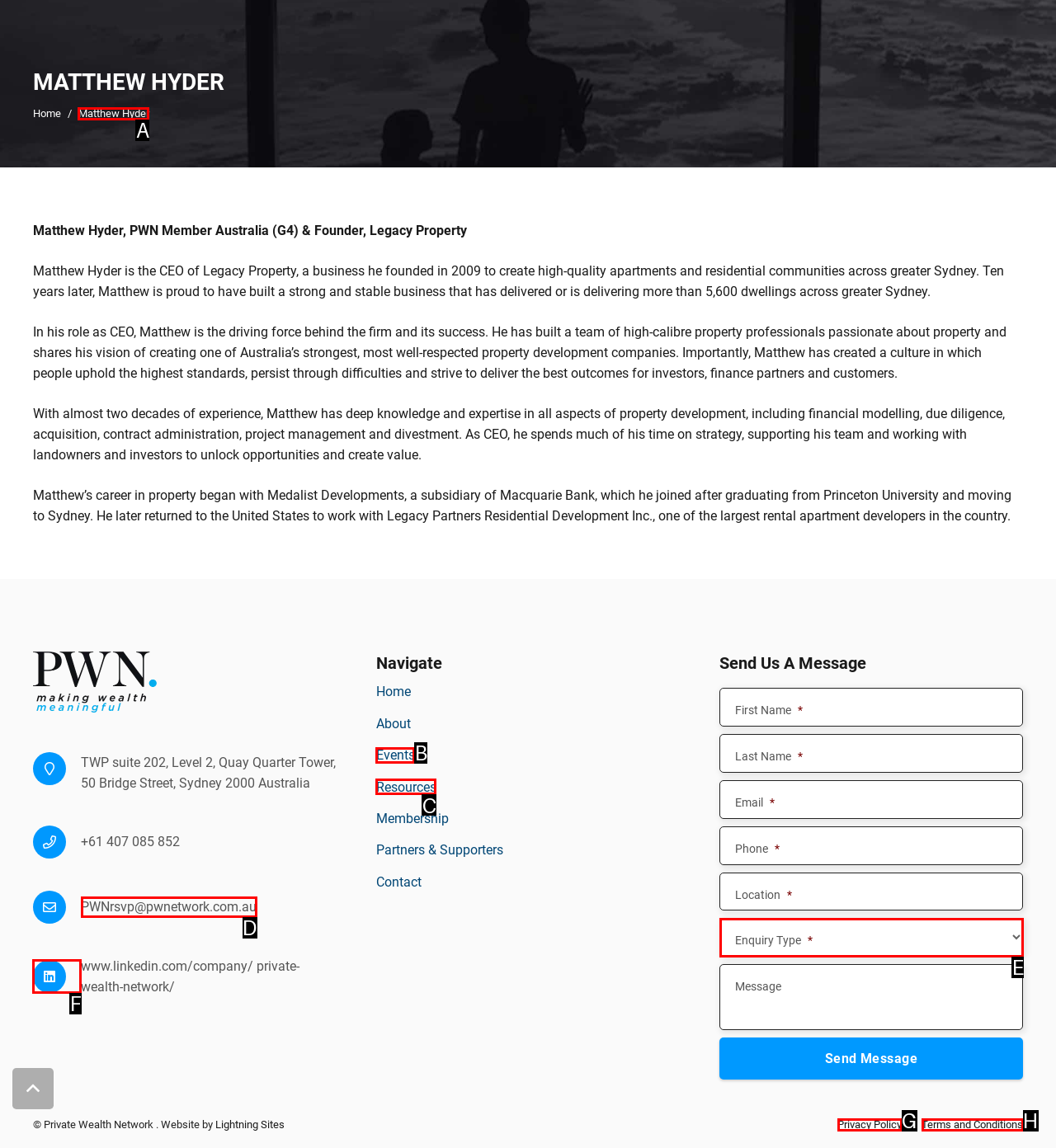From the given options, tell me which letter should be clicked to complete this task: View Matthew Hyder's LinkedIn profile
Answer with the letter only.

F